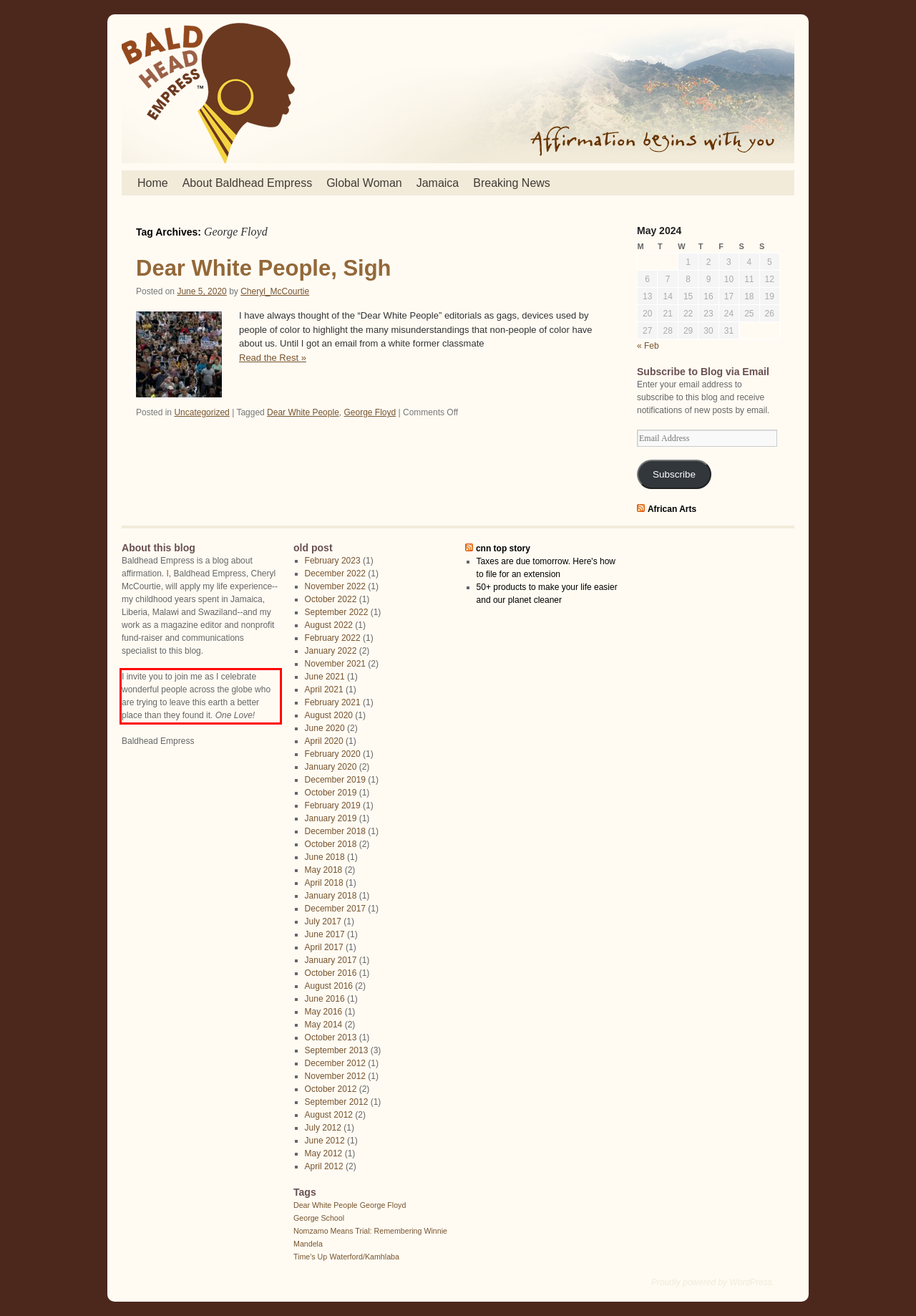You are provided with a screenshot of a webpage that includes a UI element enclosed in a red rectangle. Extract the text content inside this red rectangle.

I invite you to join me as I celebrate wonderful people across the globe who are trying to leave this earth a better place than they found it. One Love!